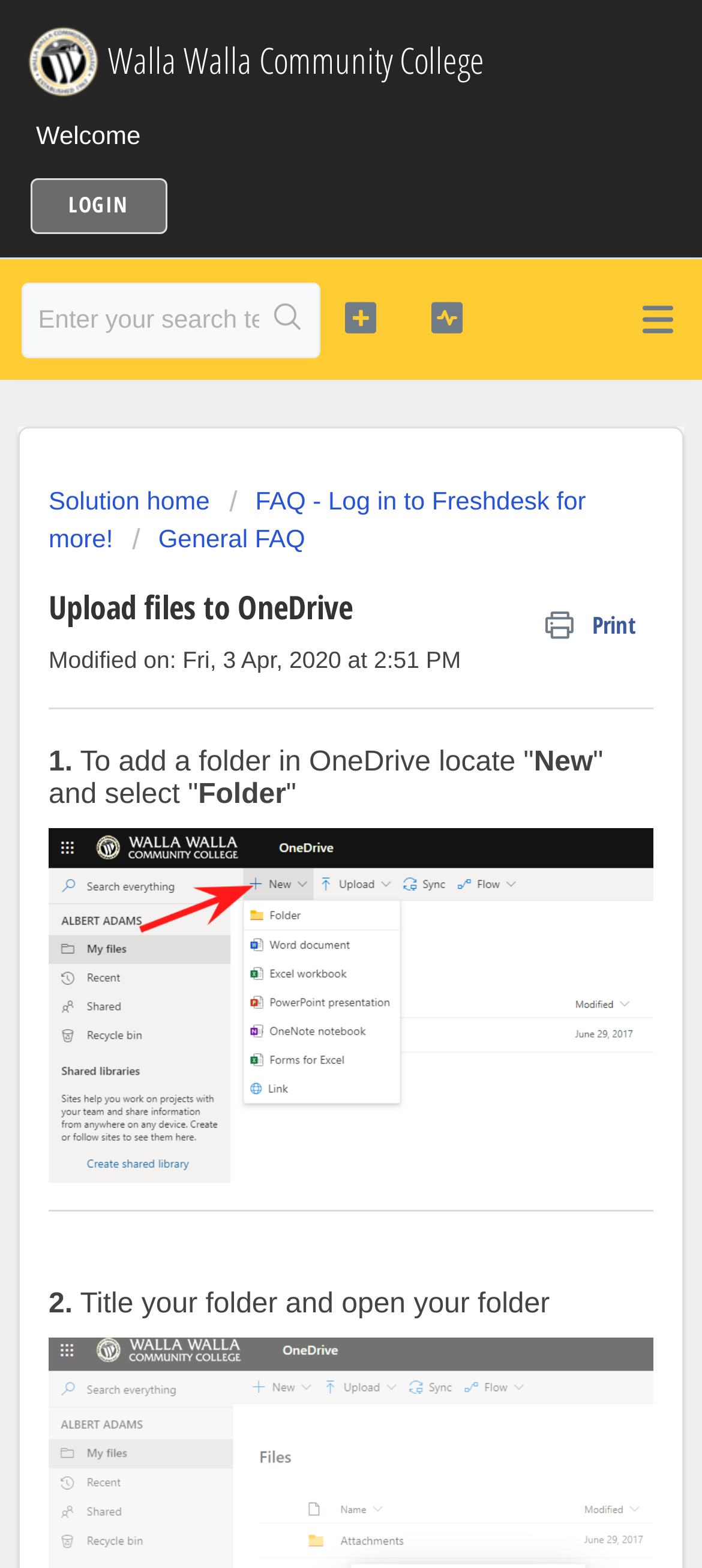Bounding box coordinates are specified in the format (top-left x, top-left y, bottom-right x, bottom-right y). All values are floating point numbers bounded between 0 and 1. Please provide the bounding box coordinate of the region this sentence describes: General FAQ

[0.188, 0.334, 0.435, 0.353]